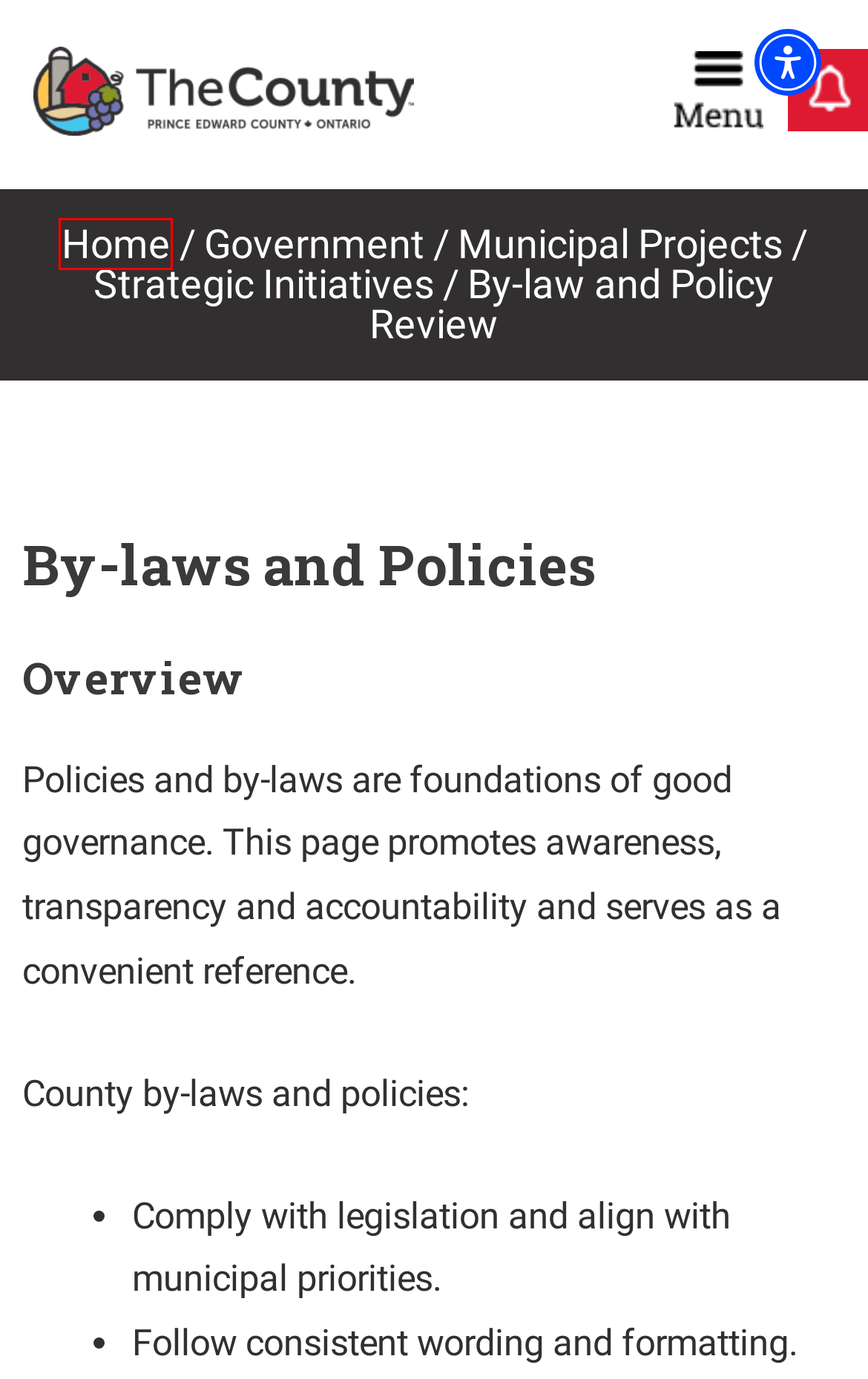You are given a screenshot depicting a webpage with a red bounding box around a UI element. Select the description that best corresponds to the new webpage after clicking the selected element. Here are the choices:
A. Welcome to The County - Prince Edward County Municipal Services
B. Strategic Initiatives - Prince Edward County Municipal Services
C. Picton Transportation Master Plan - Prince Edward County Municipal Services
D. Boards & Committees - Prince Edward County Municipal Services
E. Mayor's Office - Prince Edward County Municipal Services
F. Special Capital Projects - Prince Edward County Municipal Services
G. Municipal Projects - Prince Edward County Municipal Services
H. Government Programs - Prince Edward County Municipal Services

A